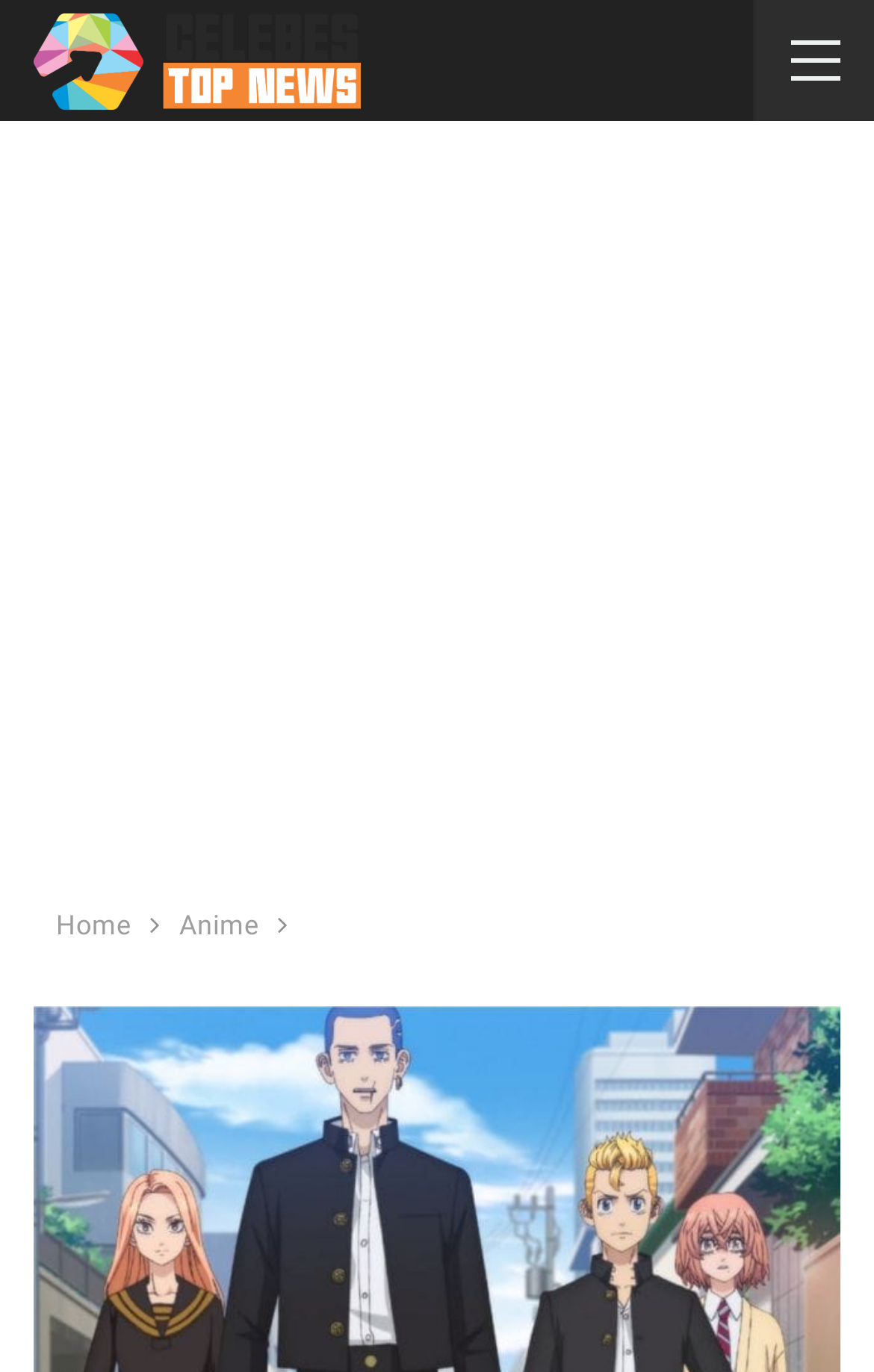Write an extensive caption that covers every aspect of the webpage.

The webpage is about Tokyo Revengers Season 2 Episode 4, specifically discussing its release date, cast, and where to watch it online. At the top left of the page, there is a logo image of "Celebes Top News". Below the logo, there is a large advertisement iframe that spans the entire width of the page. 

Underneath the advertisement, there is a navigation section with breadcrumbs, which includes links to "Home" and "Anime". The "Anime" link has a sub-link to "Tokyo Revengers Season 2 Episode 4", which is prominently displayed at the bottom of the page.